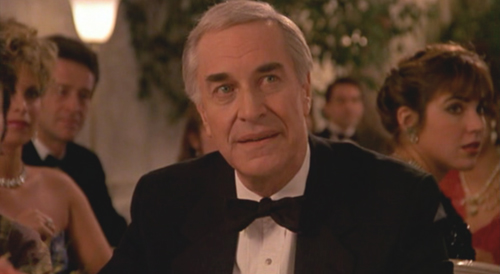What is the atmosphere of the dinner setting?
Look at the image and answer with only one word or phrase.

Glamour and underlying tension